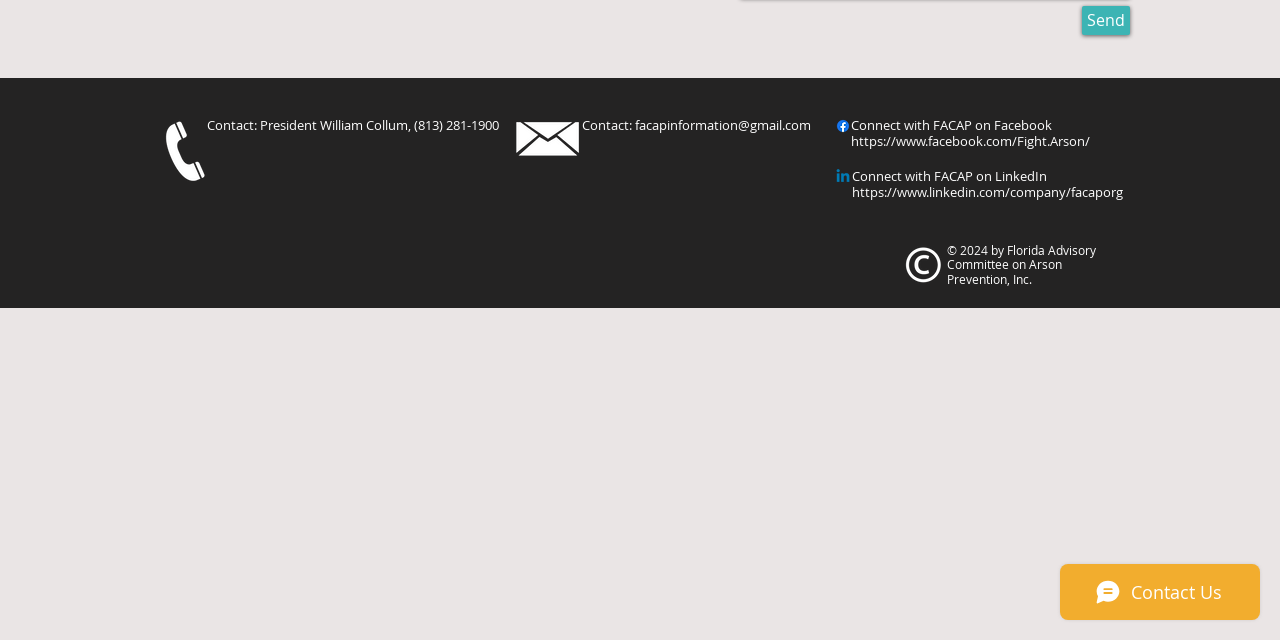Find and provide the bounding box coordinates for the UI element described here: "https://www.linkedin.com/company/facaporg". The coordinates should be given as four float numbers between 0 and 1: [left, top, right, bottom].

[0.666, 0.285, 0.877, 0.313]